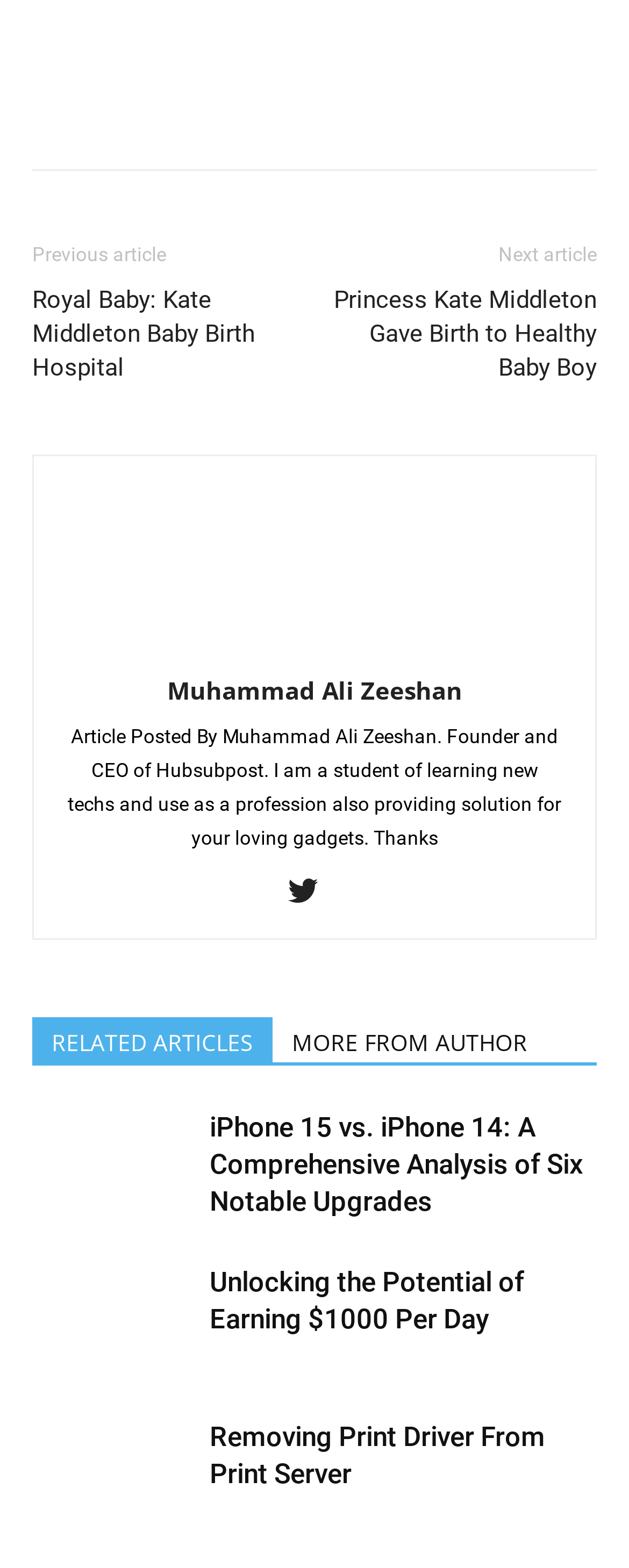What is the title of the first related article?
Could you answer the question in a detailed manner, providing as much information as possible?

The first related article is listed under the 'RELATED ARTICLES MORE FROM AUTHOR' section, and its title is 'iPhone 15 vs. iPhone 14'.